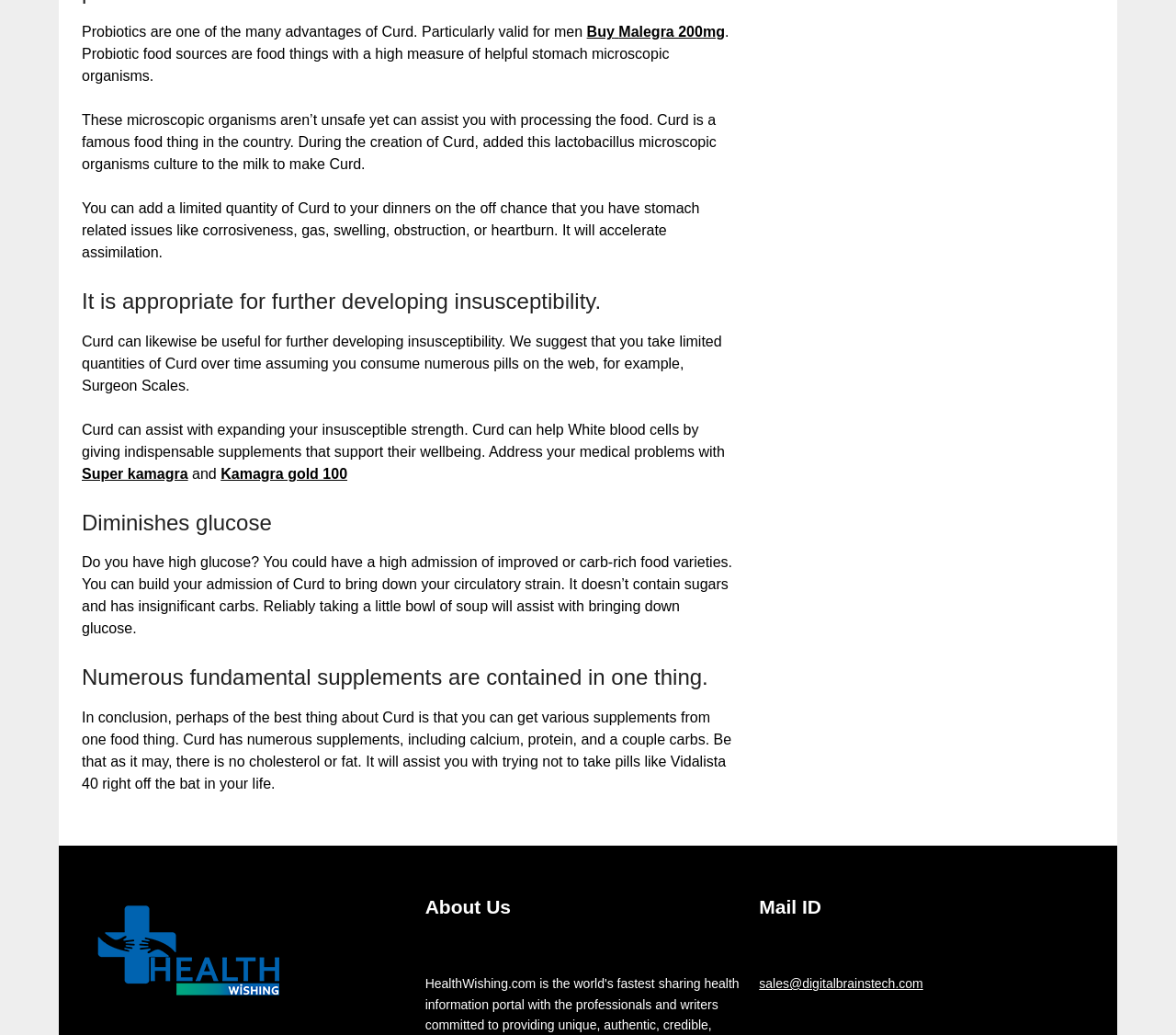What is a characteristic of Curd in terms of its nutritional content?
Based on the image, provide a one-word or brief-phrase response.

No cholesterol or fat